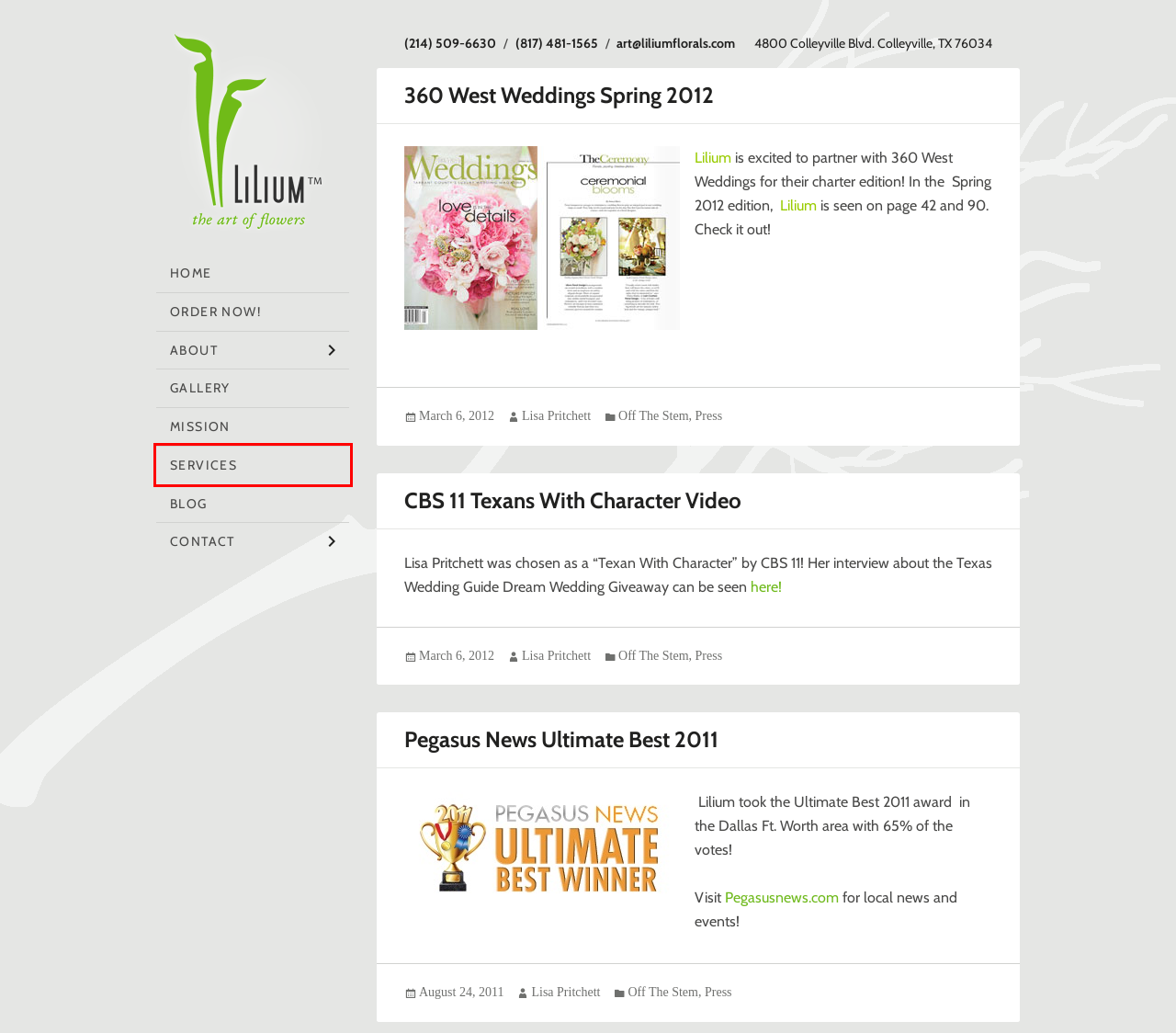Examine the screenshot of a webpage with a red rectangle bounding box. Select the most accurate webpage description that matches the new webpage after clicking the element within the bounding box. Here are the candidates:
A. 360 West Weddings Spring 2012
B. Press ~ Lilium Floral Design
C. Floral Services by Lilium Floral Designs
D. About ~ Lilium Floral Design
E. CBS 11 Texans With Character Video
F. Contact ~ Lilium Floral Design
G. Lisa Pritchett ~ Lilium Floral Design
H. Pegasus News Ultimate Best 2011

C